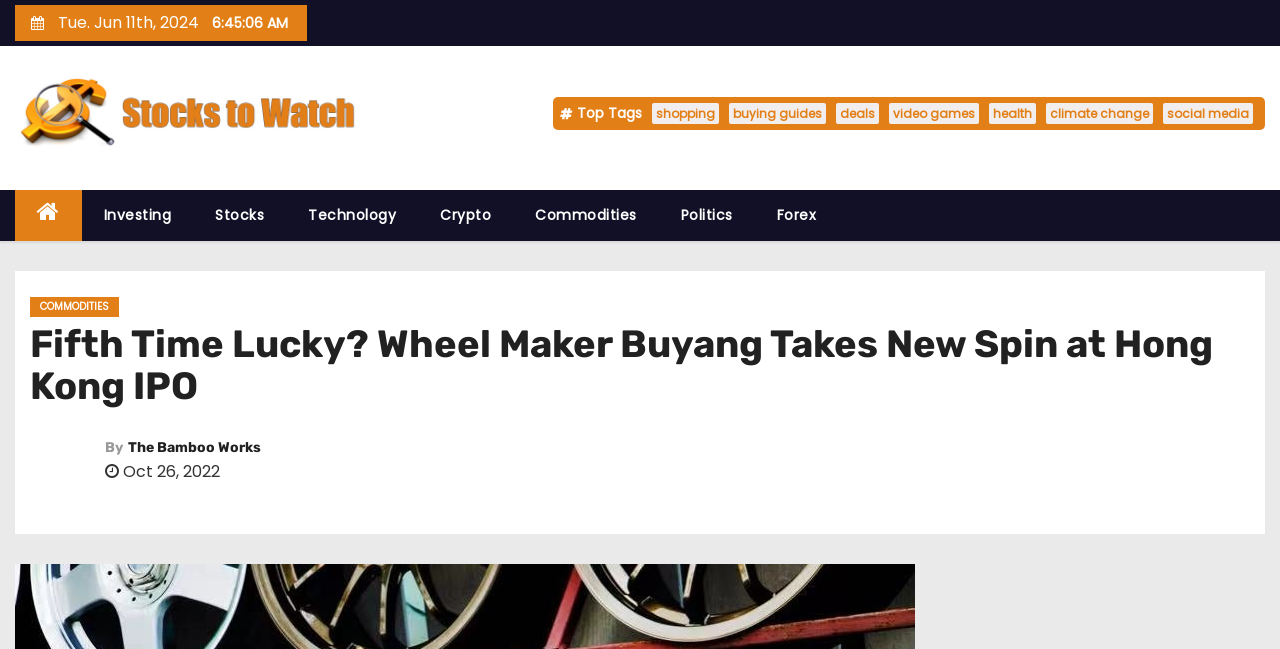Can you specify the bounding box coordinates of the area that needs to be clicked to fulfill the following instruction: "Explore Commodities"?

[0.401, 0.293, 0.514, 0.372]